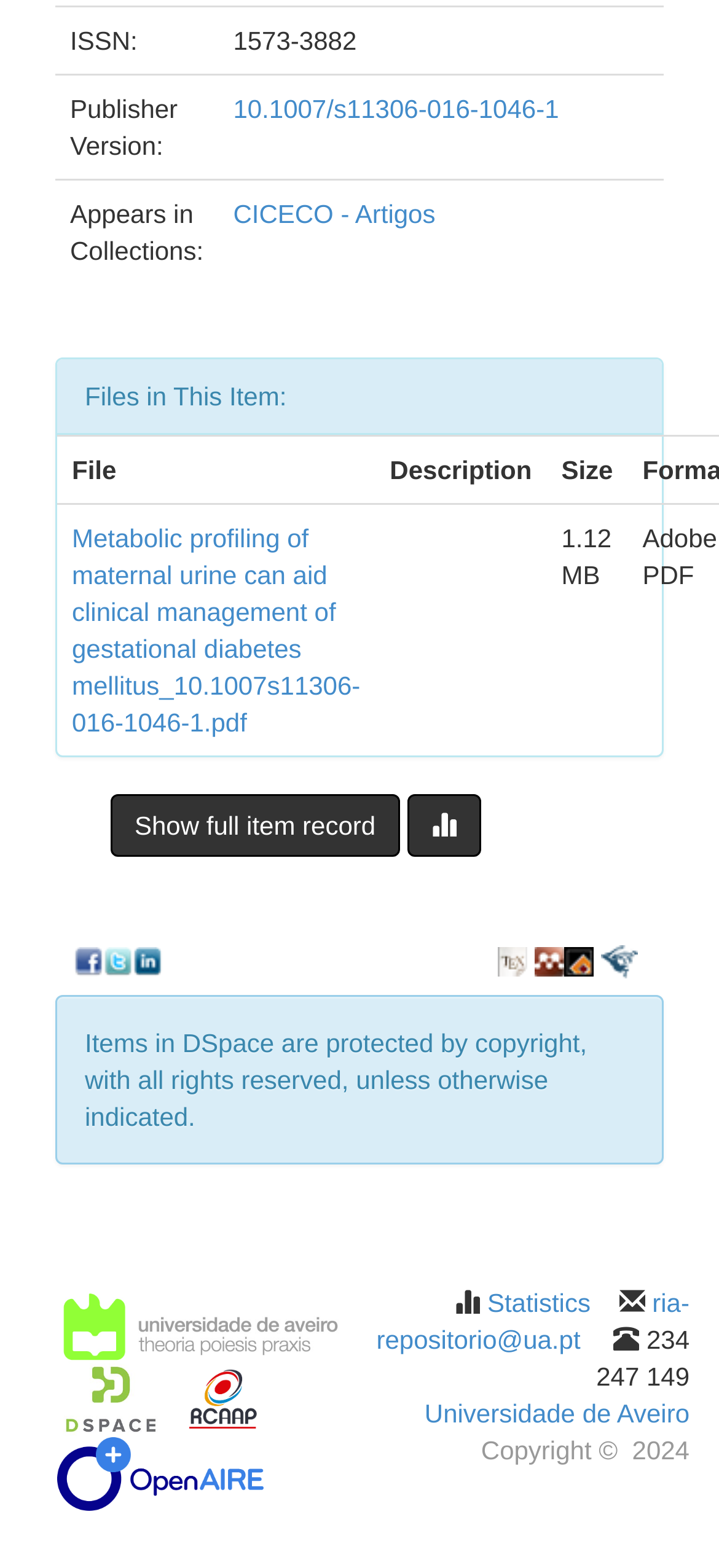Please locate the bounding box coordinates of the element's region that needs to be clicked to follow the instruction: "Share on Facebook". The bounding box coordinates should be provided as four float numbers between 0 and 1, i.e., [left, top, right, bottom].

[0.103, 0.602, 0.144, 0.621]